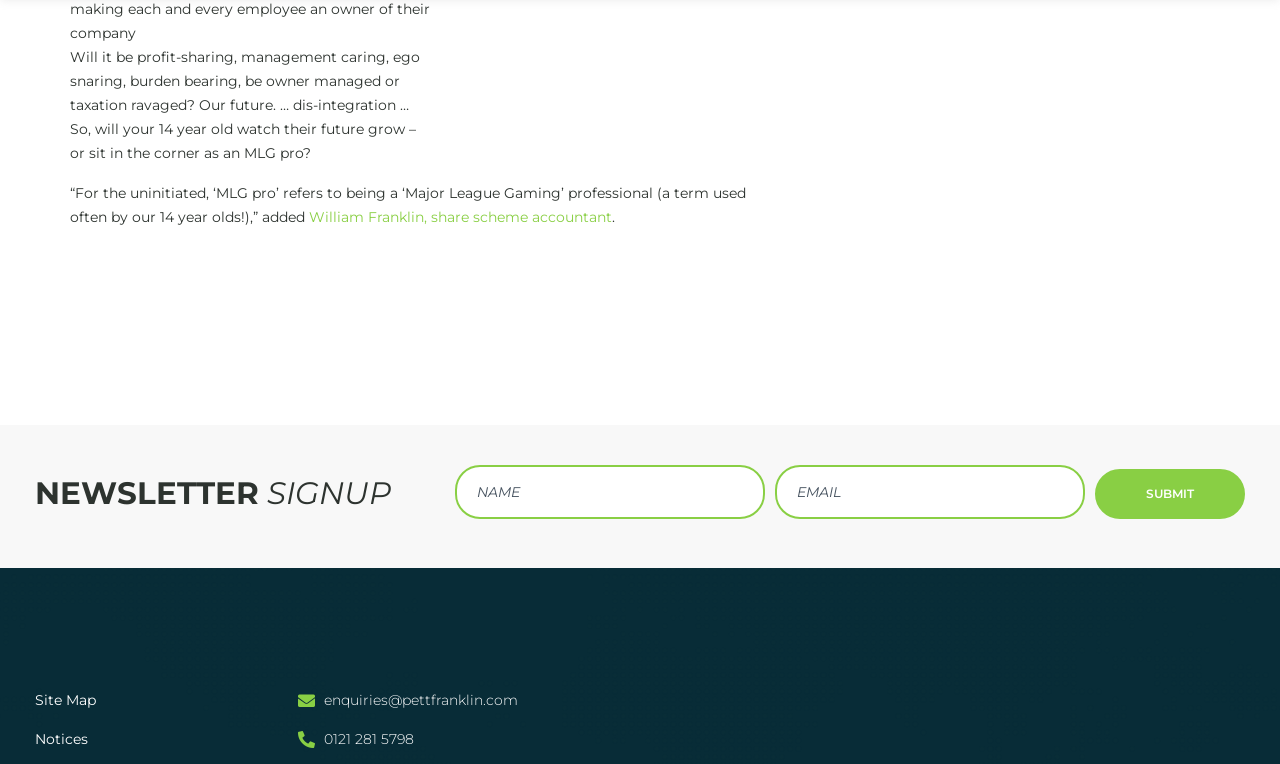Given the description: "enquiries@pettfranklin.com", determine the bounding box coordinates of the UI element. The coordinates should be formatted as four float numbers between 0 and 1, [left, top, right, bottom].

[0.233, 0.901, 0.654, 0.932]